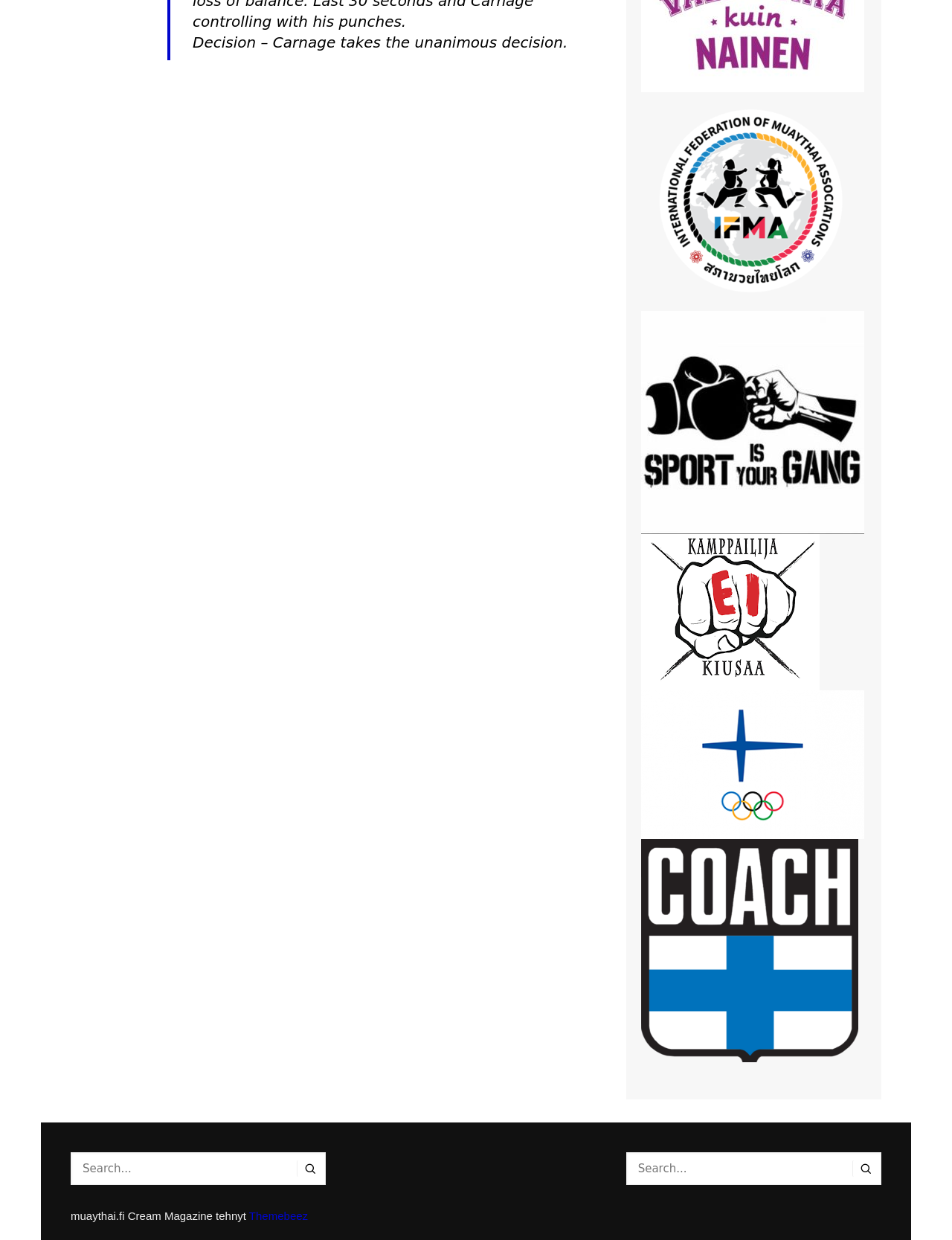Identify the bounding box coordinates for the UI element that matches this description: "name="s" placeholder="Search..."".

[0.074, 0.929, 0.342, 0.956]